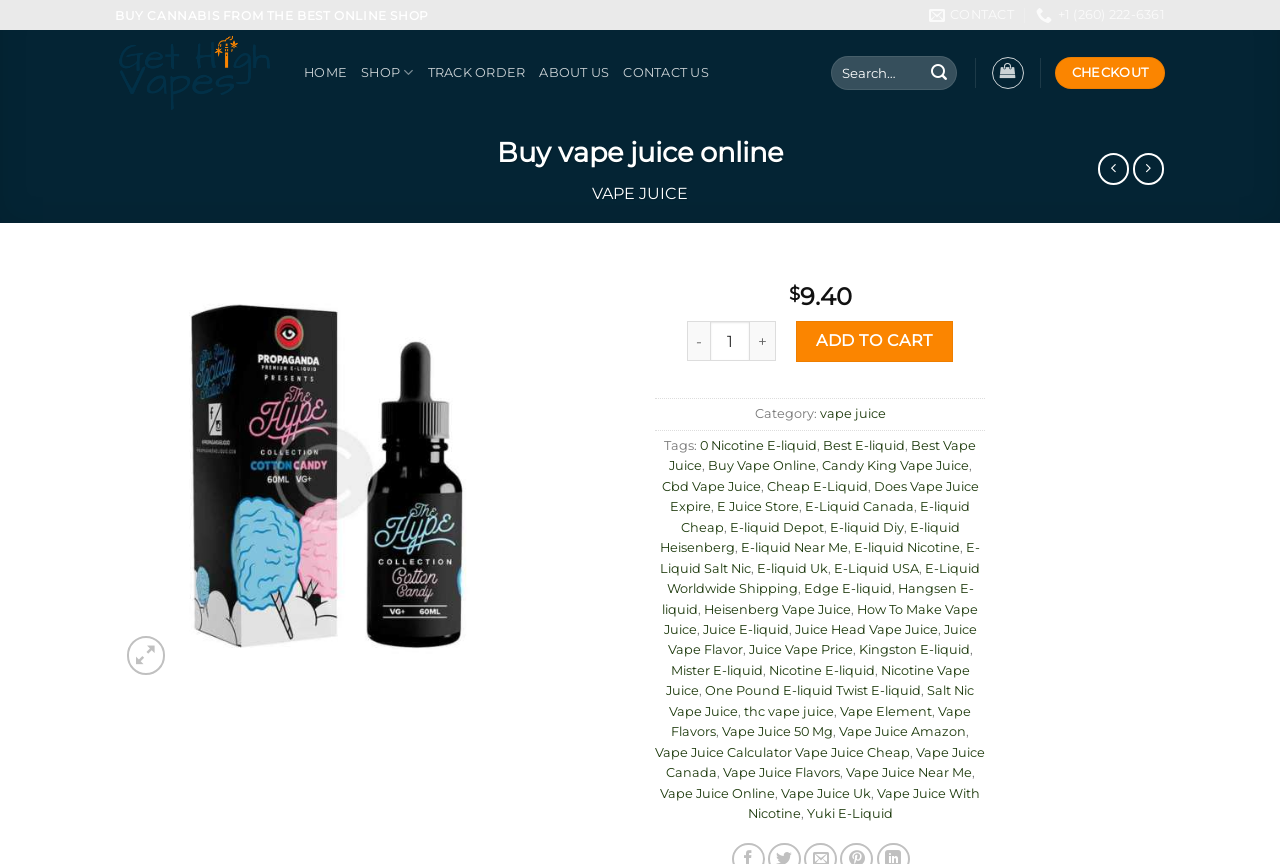What is the name of the vape juice store?
Offer a detailed and exhaustive answer to the question.

The name of the vape juice store can be found in the top-left corner of the webpage, where it says 'Get High Vapes' in a logo format.